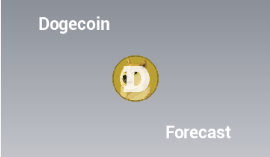Compose a detailed narrative for the image.

The image showcases the Dogecoin logo, prominently displayed in the center of a gradient gray background. Above the logo, the text “Dogecoin” is featured, while below it, the word “Forecast” is indicated. The Dogecoin logo itself features a Shiba Inu dog, symbolizing the cryptocurrency that has gained immense popularity and cultural significance. This visual encapsulates the essence of discussions surrounding Dogecoin's market predictions and trends, emphasizing its status as a notable player in the cryptocurrency sector.